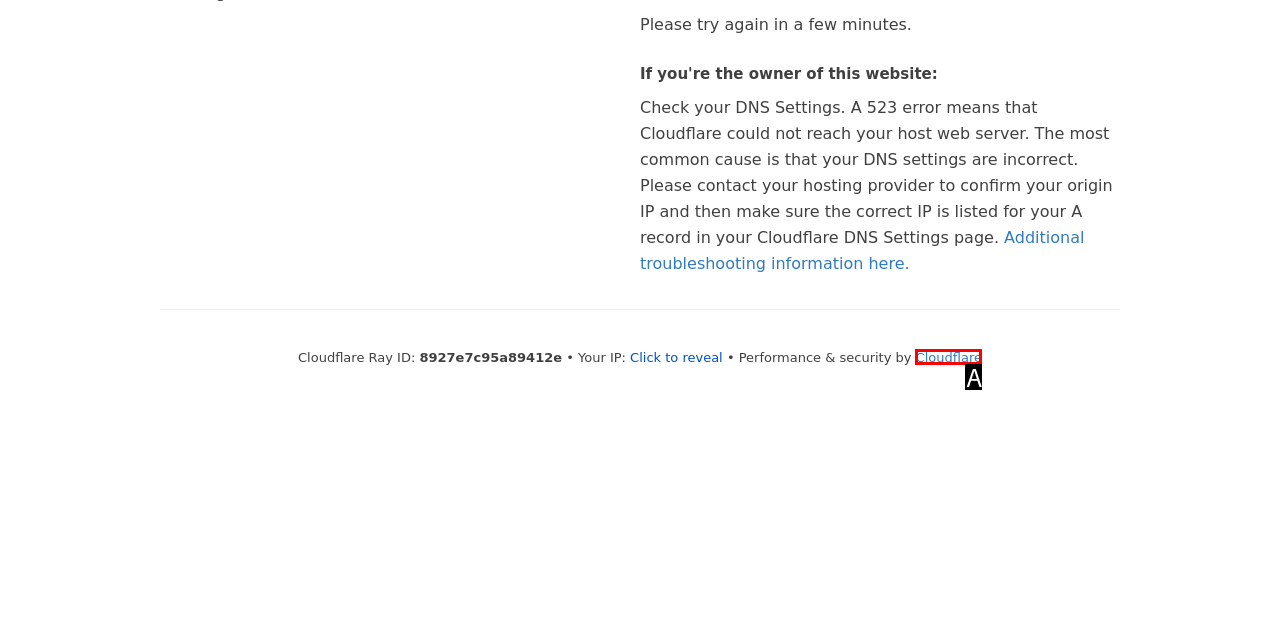From the options presented, which lettered element matches this description: Cloudflare
Reply solely with the letter of the matching option.

A